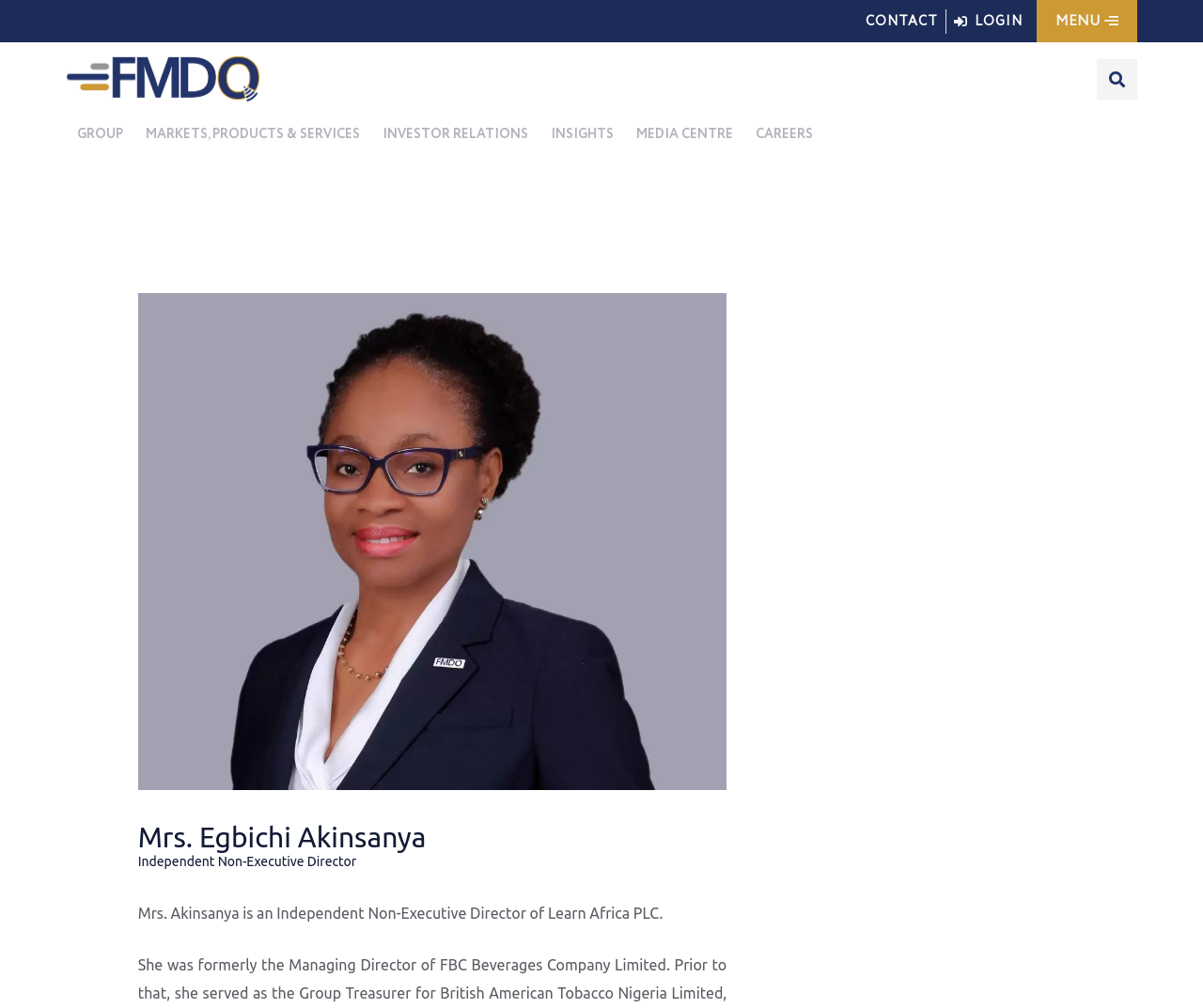Please mark the clickable region by giving the bounding box coordinates needed to complete this instruction: "click on CONTACT".

[0.719, 0.009, 0.779, 0.033]